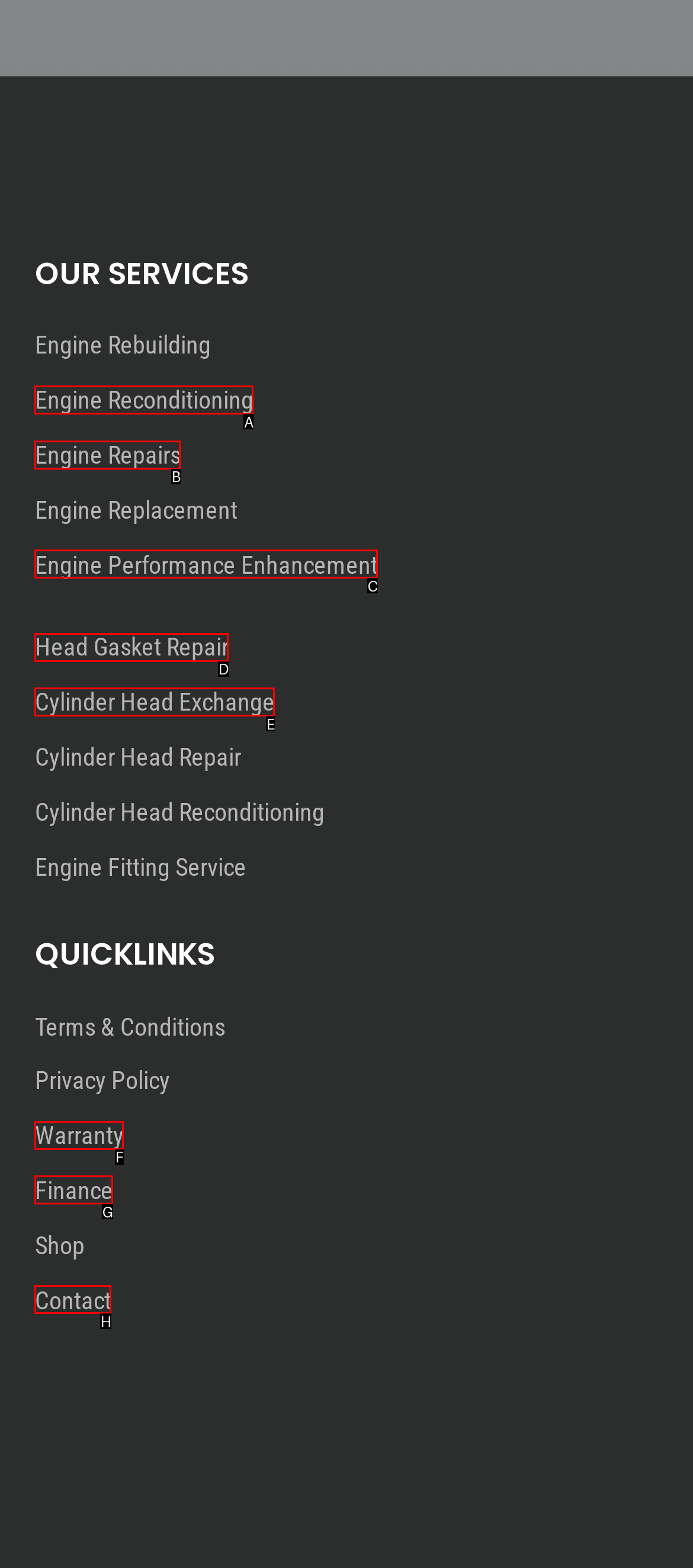Given the description: clean, select the HTML element that best matches it. Reply with the letter of your chosen option.

None